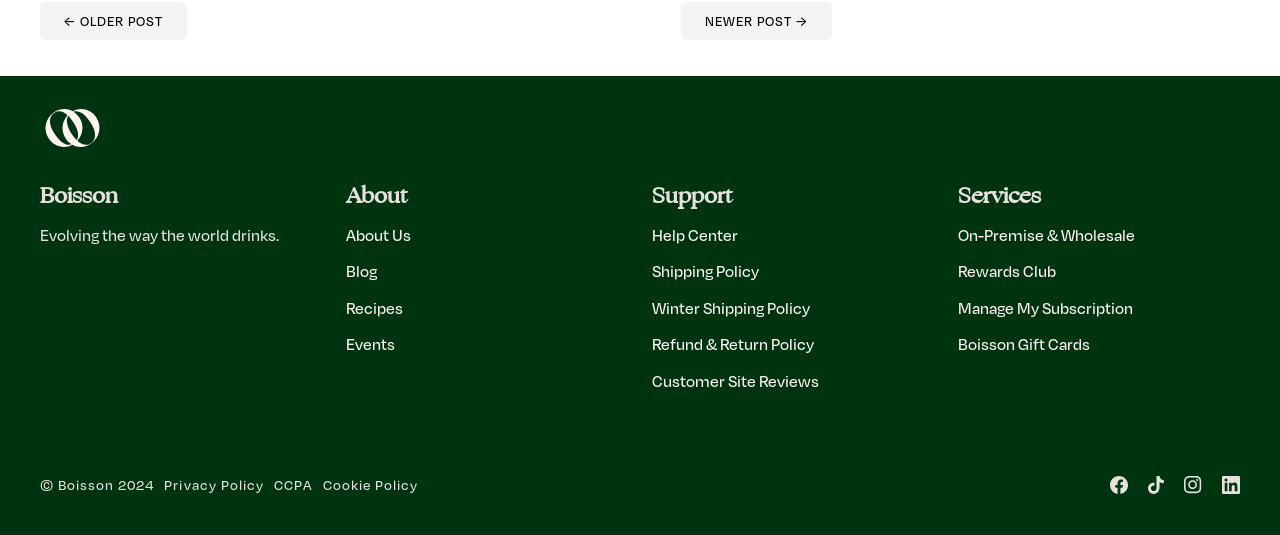What social media platforms does the company have?
Utilize the image to construct a detailed and well-explained answer.

The social media platforms of the company can be found in the footer section of the webpage, where there are links to Facebook, Tiktok, Instagram, and Linkedin. This suggests that the company has a presence on these platforms and may use them to engage with customers or promote their products.